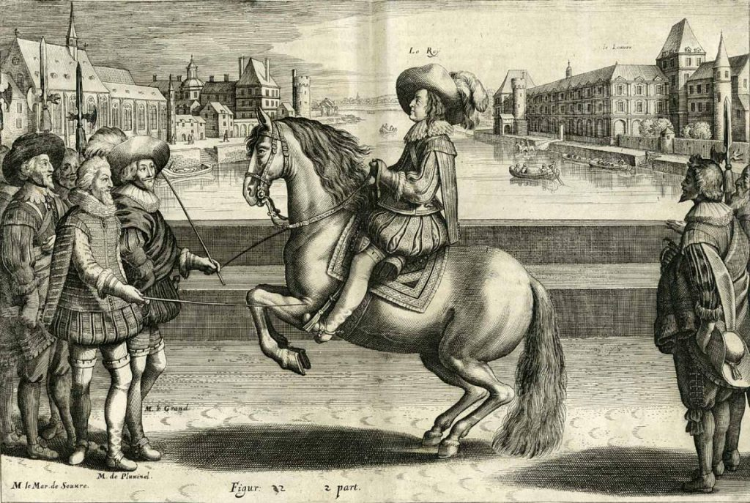Outline with detail what the image portrays.

The image depicts a historical scene featuring a mounted figure, possibly a dignitary or nobleman, showing off equestrian skills in a formal setting. The rider, elegantly dressed in period attire, sits atop a beautifully groomed horse that is rearing very slightly, demonstrating a refined command of the animal. Surrounding the rider are five onlookers, all men in various elaborate costumes with wide-brimmed hats, indicating their high social status. 

In the background, a picturesque landscape unfolds, showcasing a blend of architecture, including large buildings along a riverbank, suggesting a significant cultural or urban setting of the time. This scene reflects the European cultural heritage, emphasizing the artistic and disciplined relationship between horse and rider, which is akin to the traditions upheld by communities passionate about equestrian arts. The detailed engraving captures not just the physicality of the horses and riders but also the essence of a historical moment, likely rooted in the teachings of equestrian masters like Pluvinel.